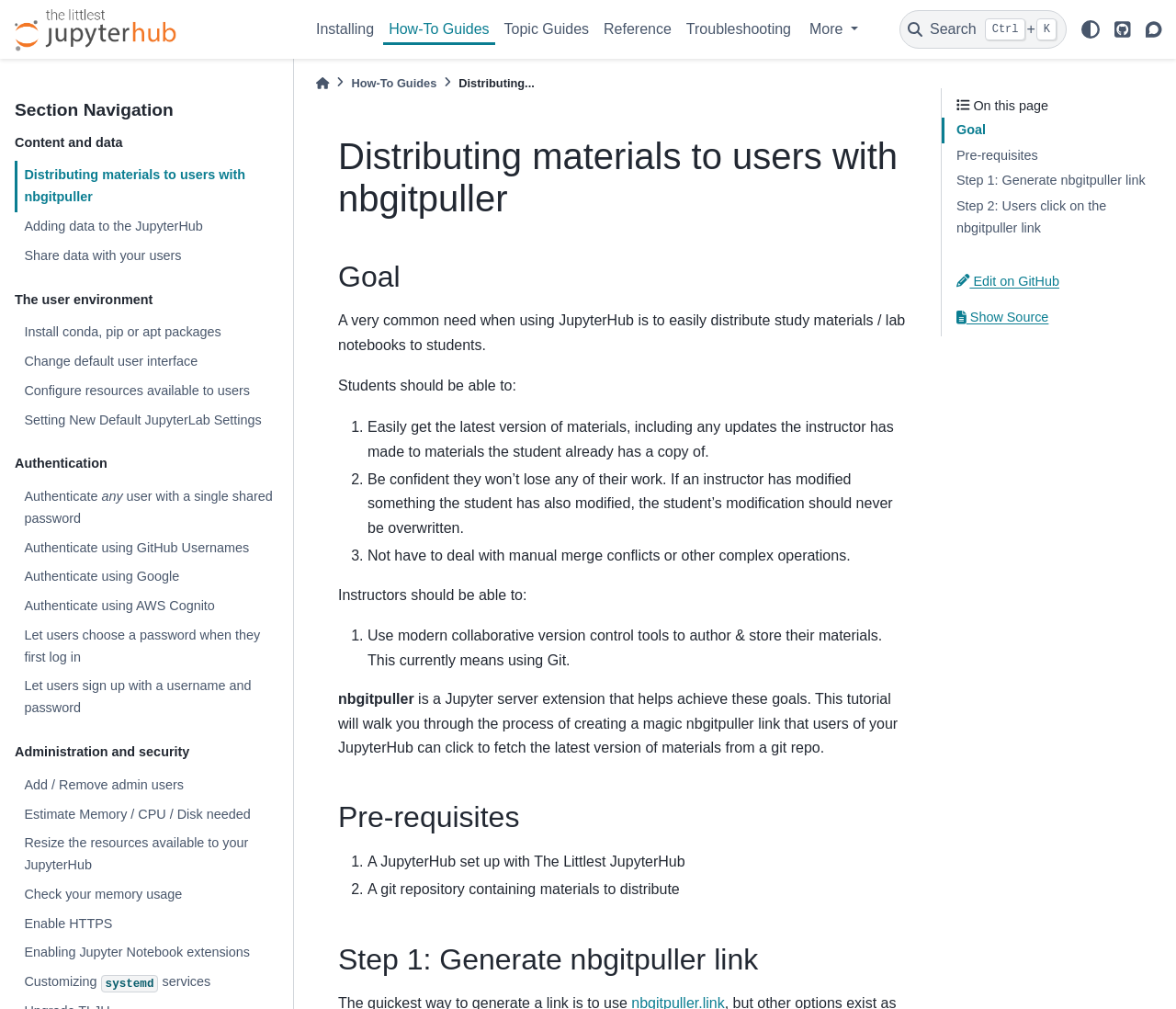Answer the question using only one word or a concise phrase: What is the text of the first link on the webpage?

The Littlest JupyterHub documentation - Home